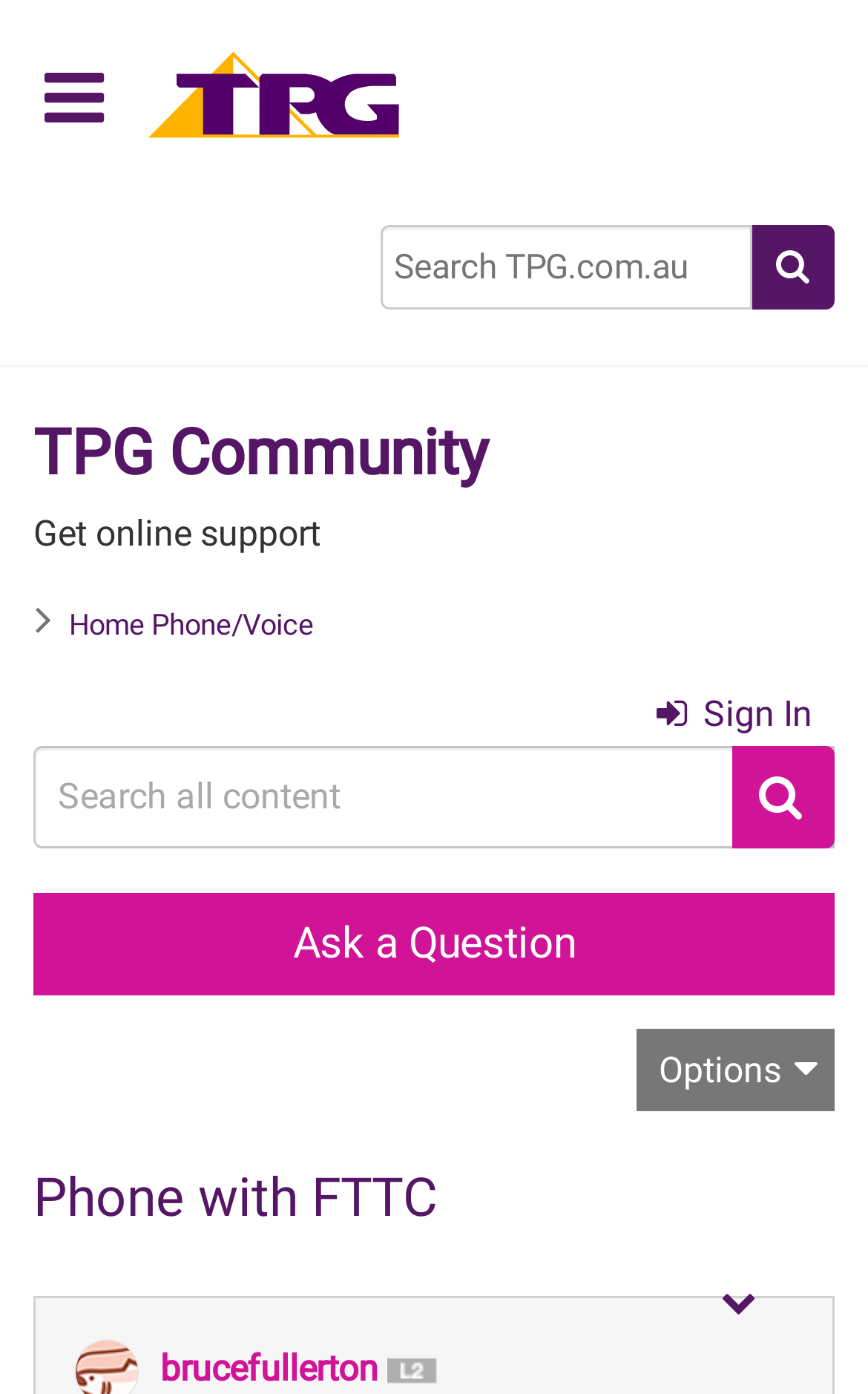Please specify the bounding box coordinates of the clickable region to carry out the following instruction: "Go to home page". The coordinates should be four float numbers between 0 and 1, in the format [left, top, right, bottom].

[0.162, 0.061, 0.469, 0.092]